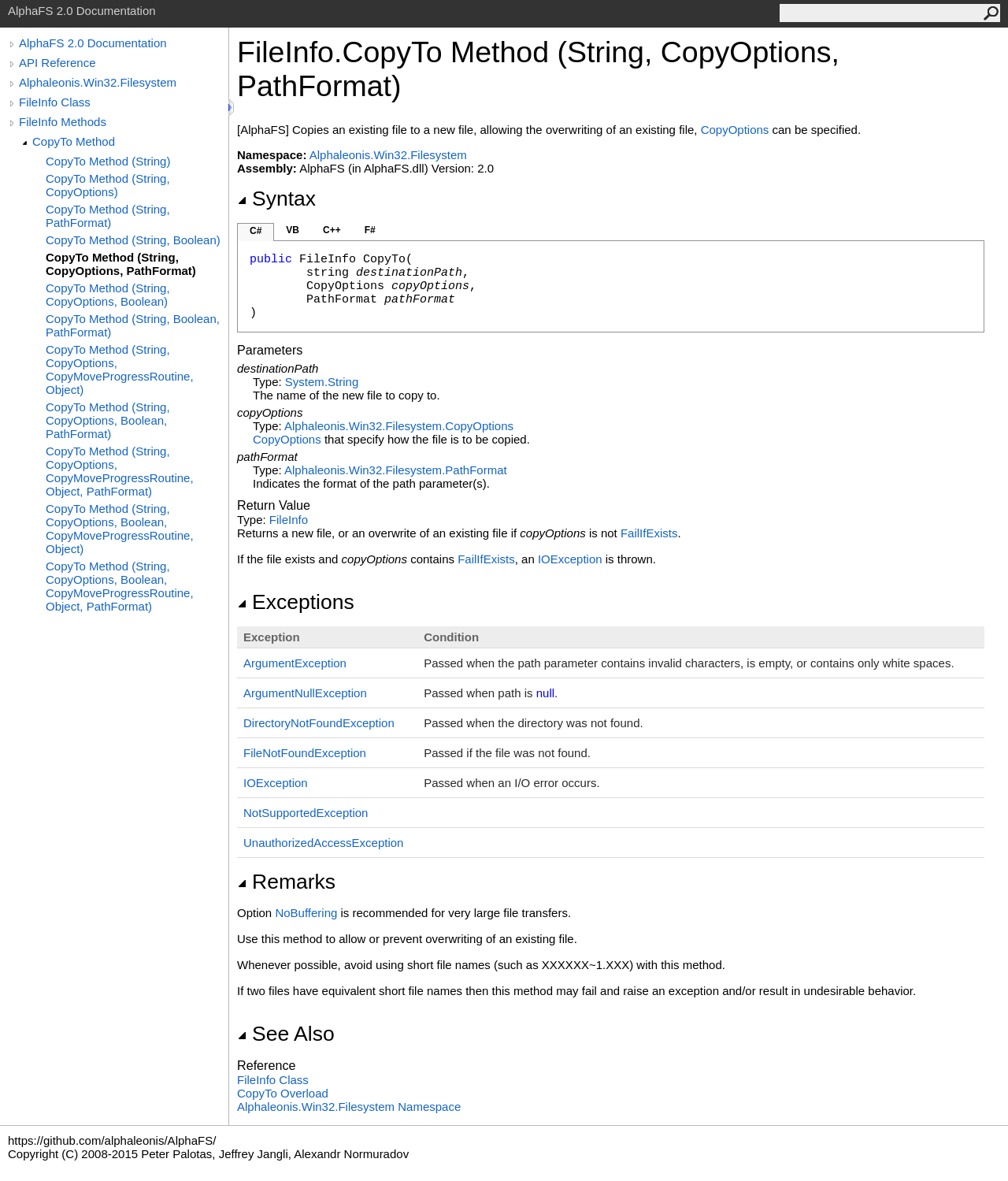Find the bounding box coordinates for the HTML element specified by: "API Reference".

[0.019, 0.047, 0.227, 0.059]